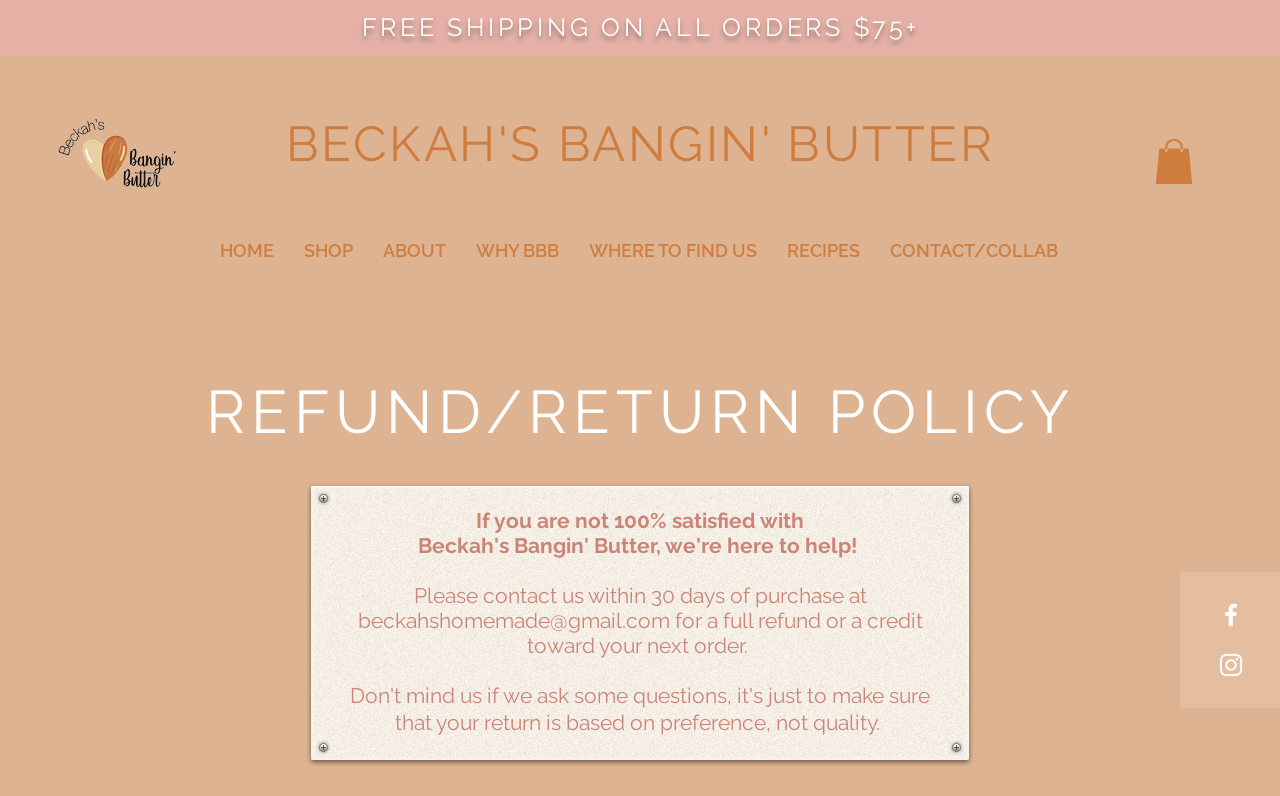Identify the bounding box coordinates of the clickable section necessary to follow the following instruction: "View REFUND/RETURN POLICY". The coordinates should be presented as four float numbers from 0 to 1, i.e., [left, top, right, bottom].

[0.133, 0.474, 0.867, 0.563]